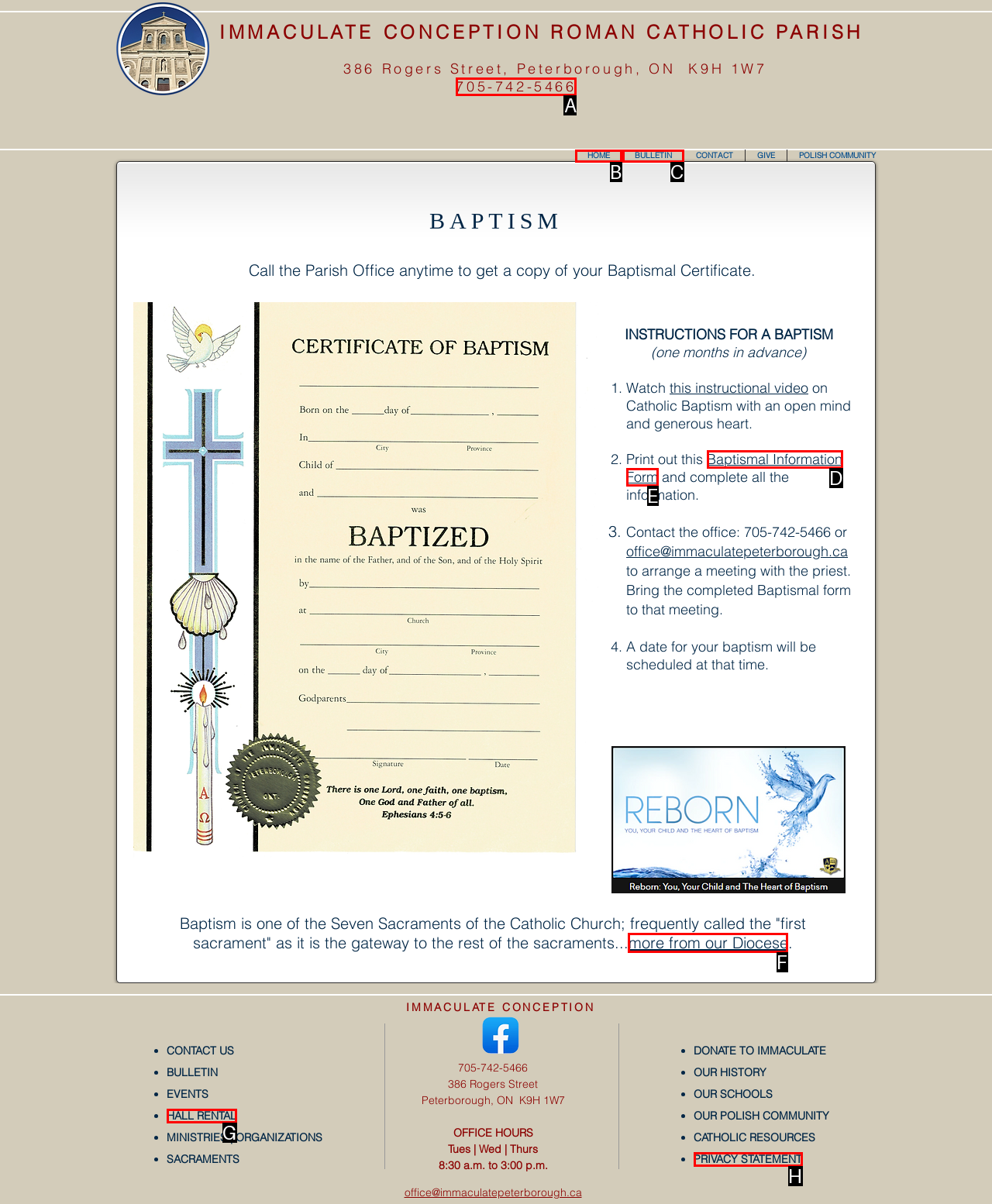Identify which HTML element to click to fulfill the following task: Learn more about Baptism from our Diocese. Provide your response using the letter of the correct choice.

F